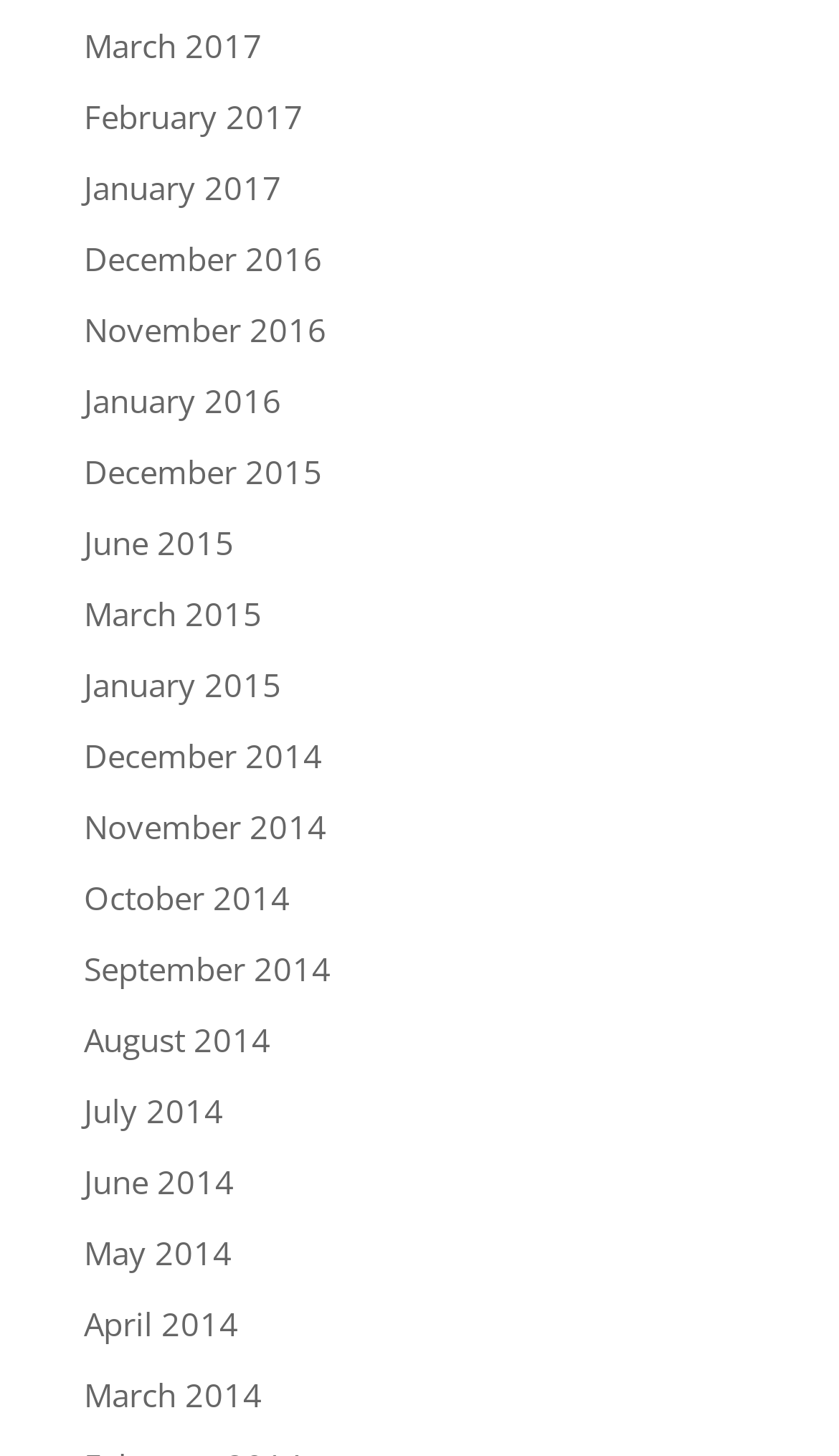How many months are listed in 2015?
Please interpret the details in the image and answer the question thoroughly.

I looked at the links on the webpage and found three links corresponding to months in 2015: June 2015, March 2015, and January 2015.